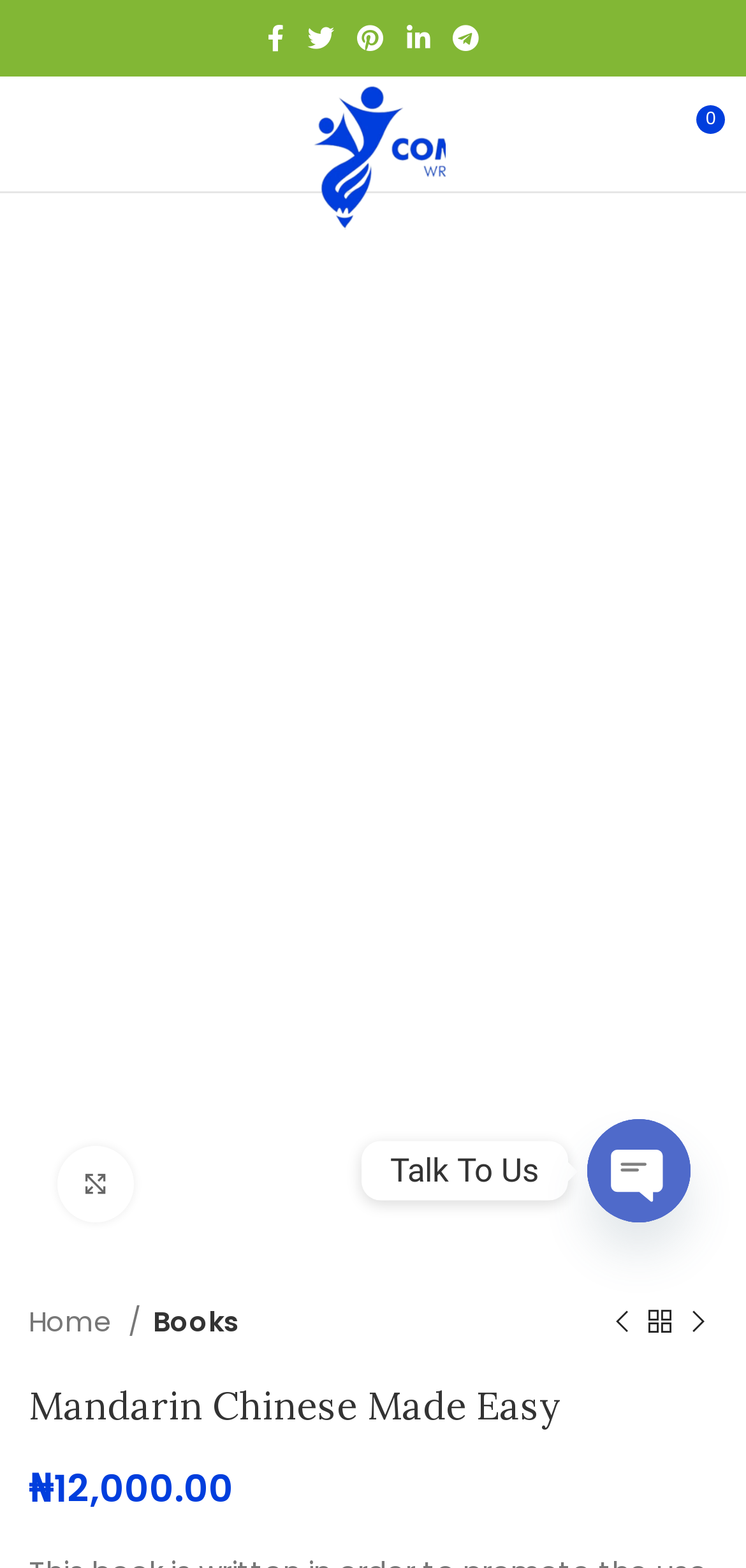Is there a phone number to contact?
Make sure to answer the question with a detailed and comprehensive explanation.

I looked at the page and did not find any phone number to contact, but I found a 'Phone' link with an image, and a 'Talk To Us' section with a 'OPEN CHATY' button.